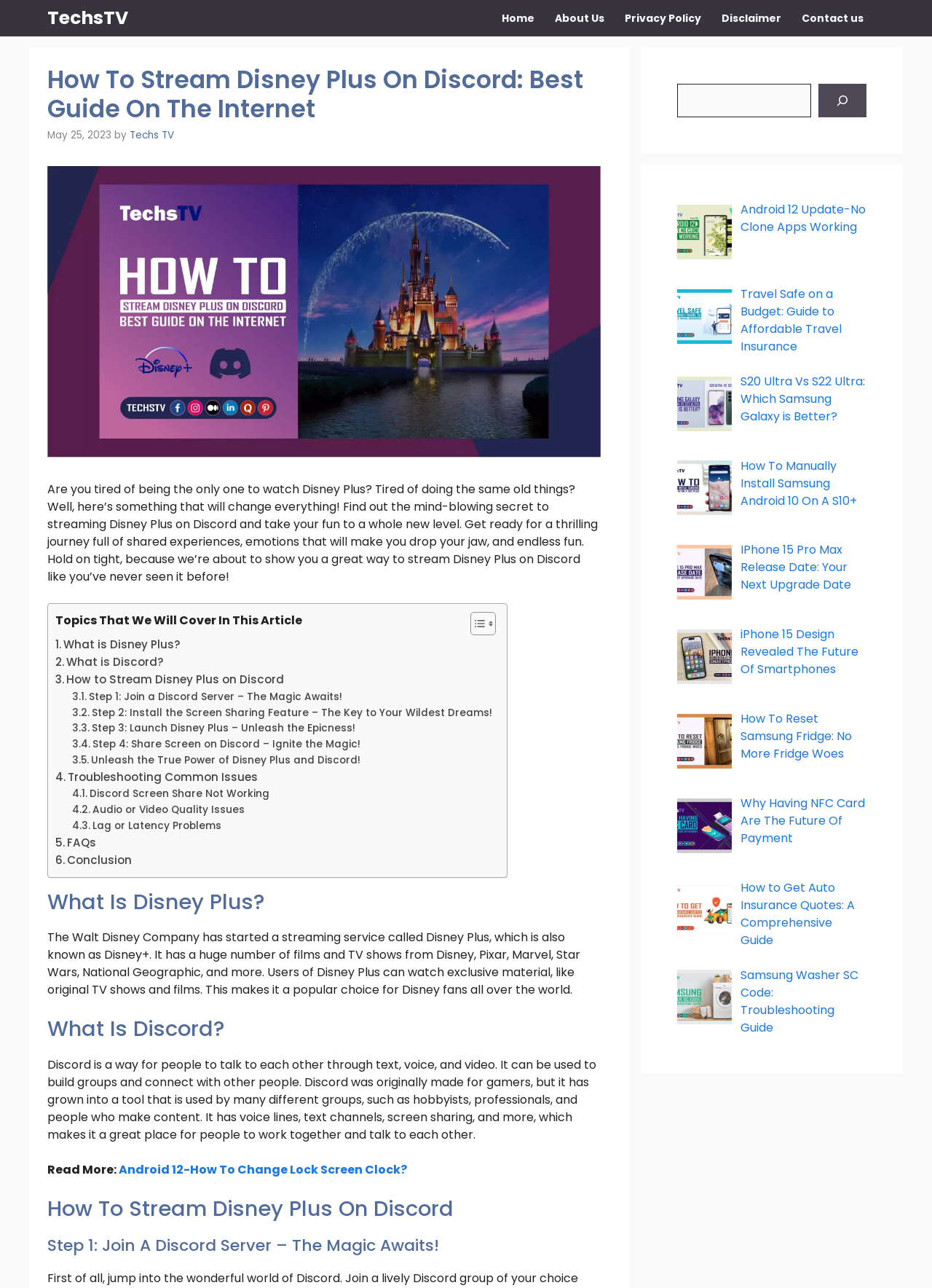What is Disney Plus?
Using the image as a reference, answer the question in detail.

Based on the webpage content, Disney Plus is a streaming service that offers a huge number of films and TV shows from Disney, Pixar, Marvel, Star Wars, National Geographic, and more, as mentioned in the section 'What Is Disney Plus?'.